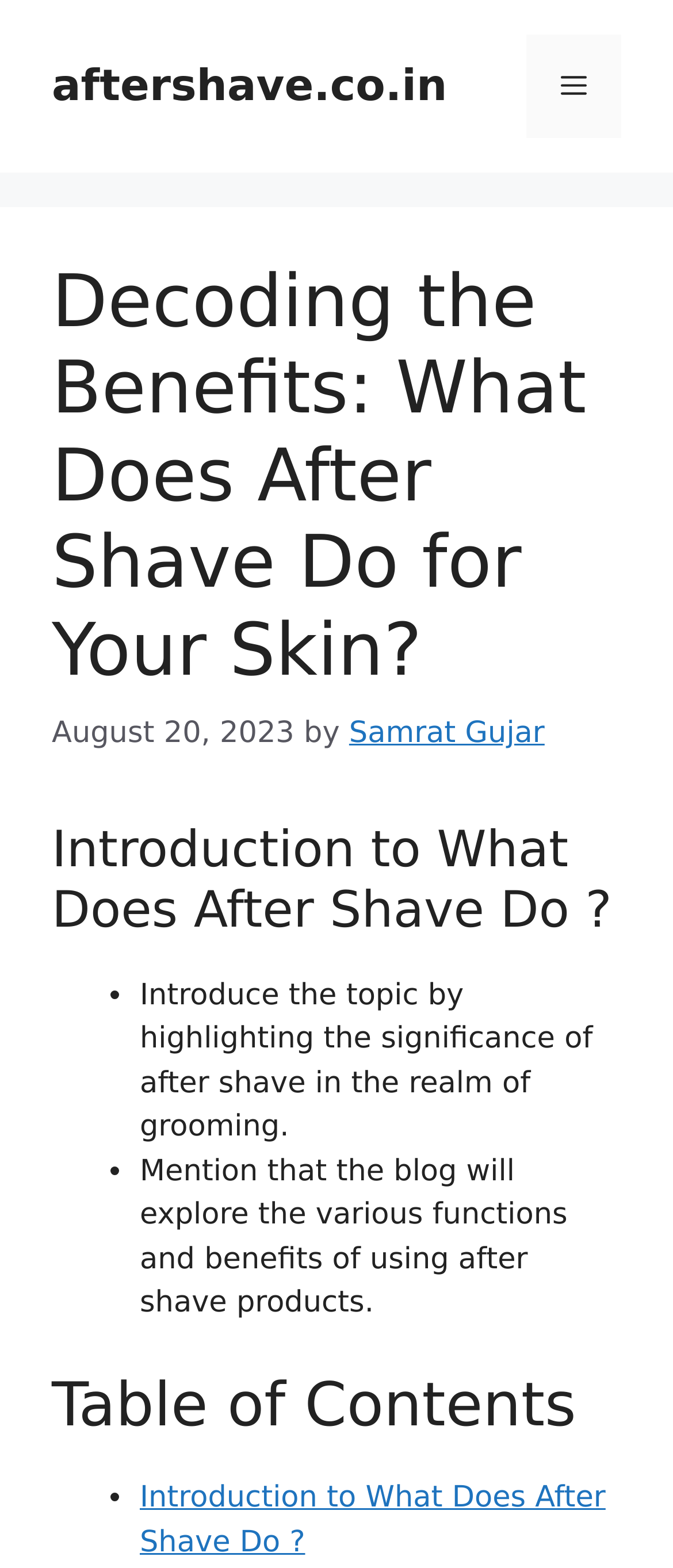Answer the question in a single word or phrase:
What is the purpose of the article?

To explore the benefits of after shave products